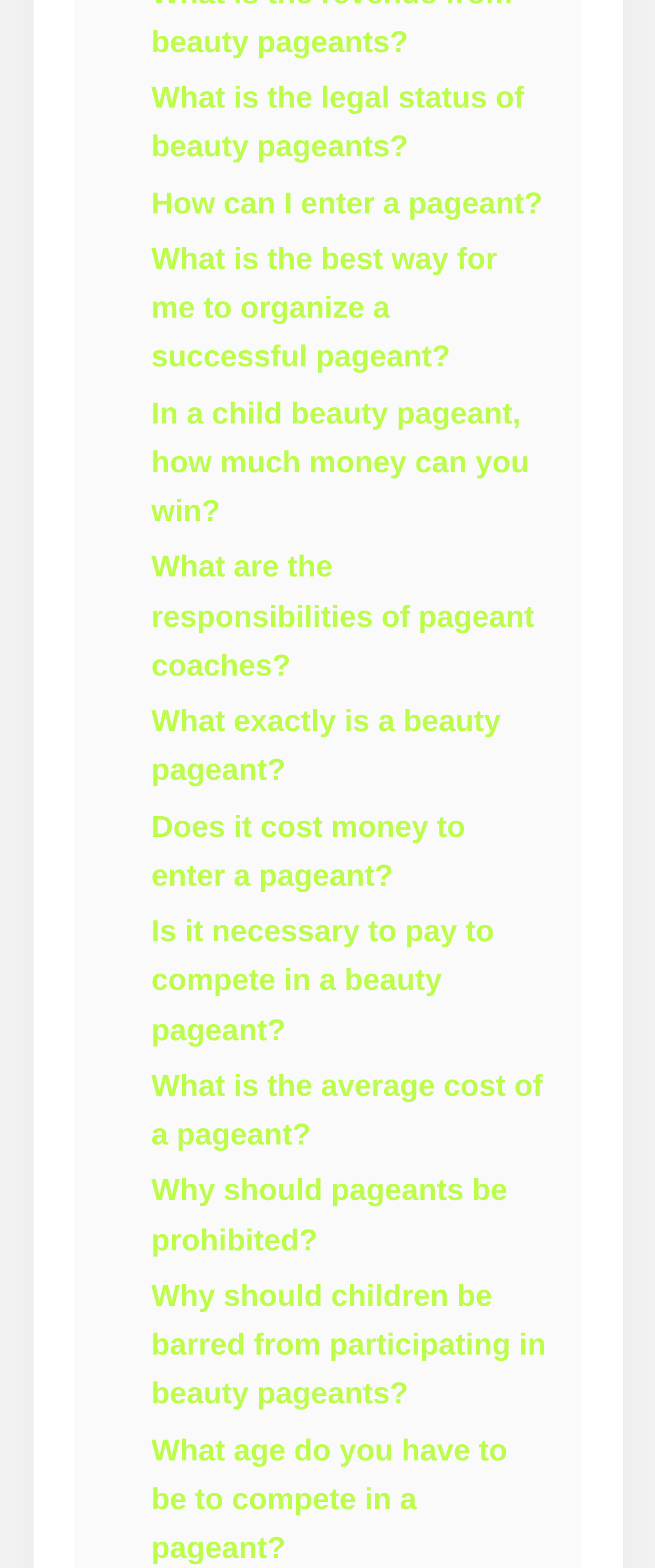What is the age range for competing in a pageant? Analyze the screenshot and reply with just one word or a short phrase.

Not specified